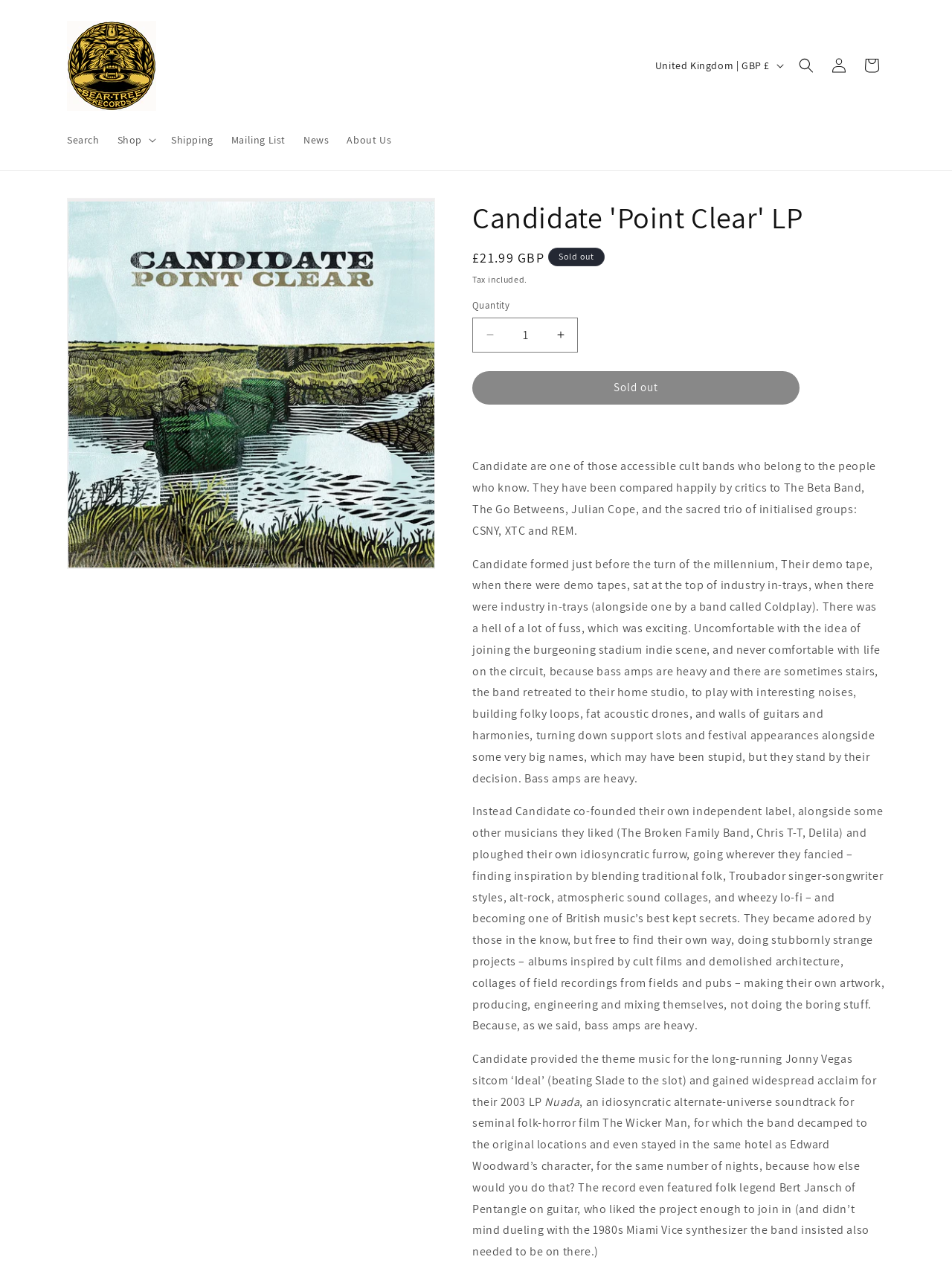Locate the heading on the webpage and return its text.

Candidate 'Point Clear' LP